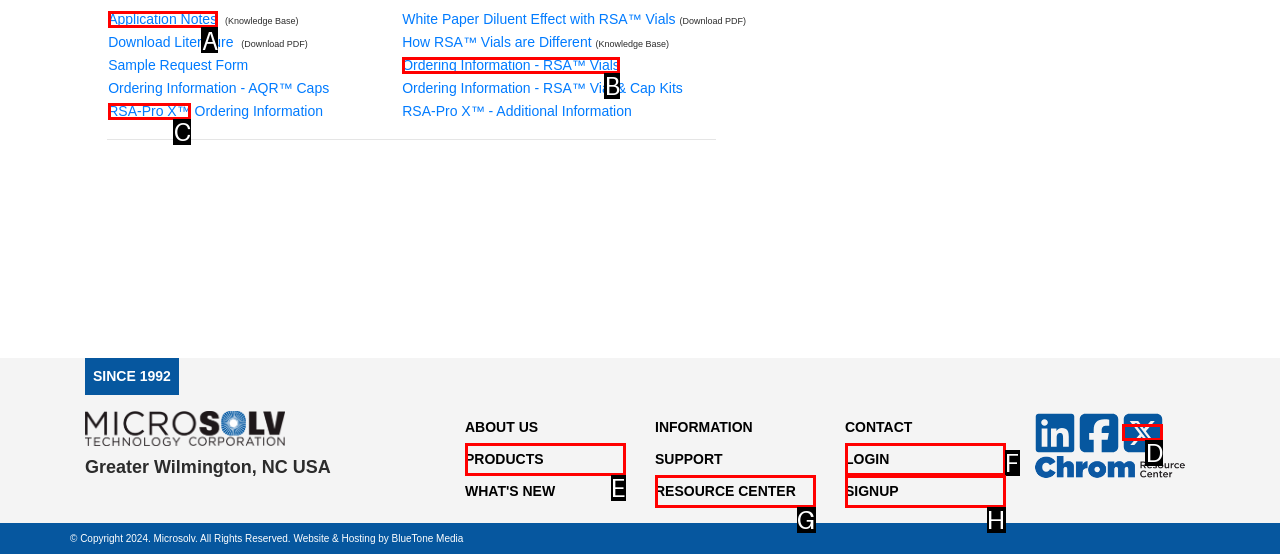Determine which HTML element should be clicked for this task: Click on Application Notes
Provide the option's letter from the available choices.

A